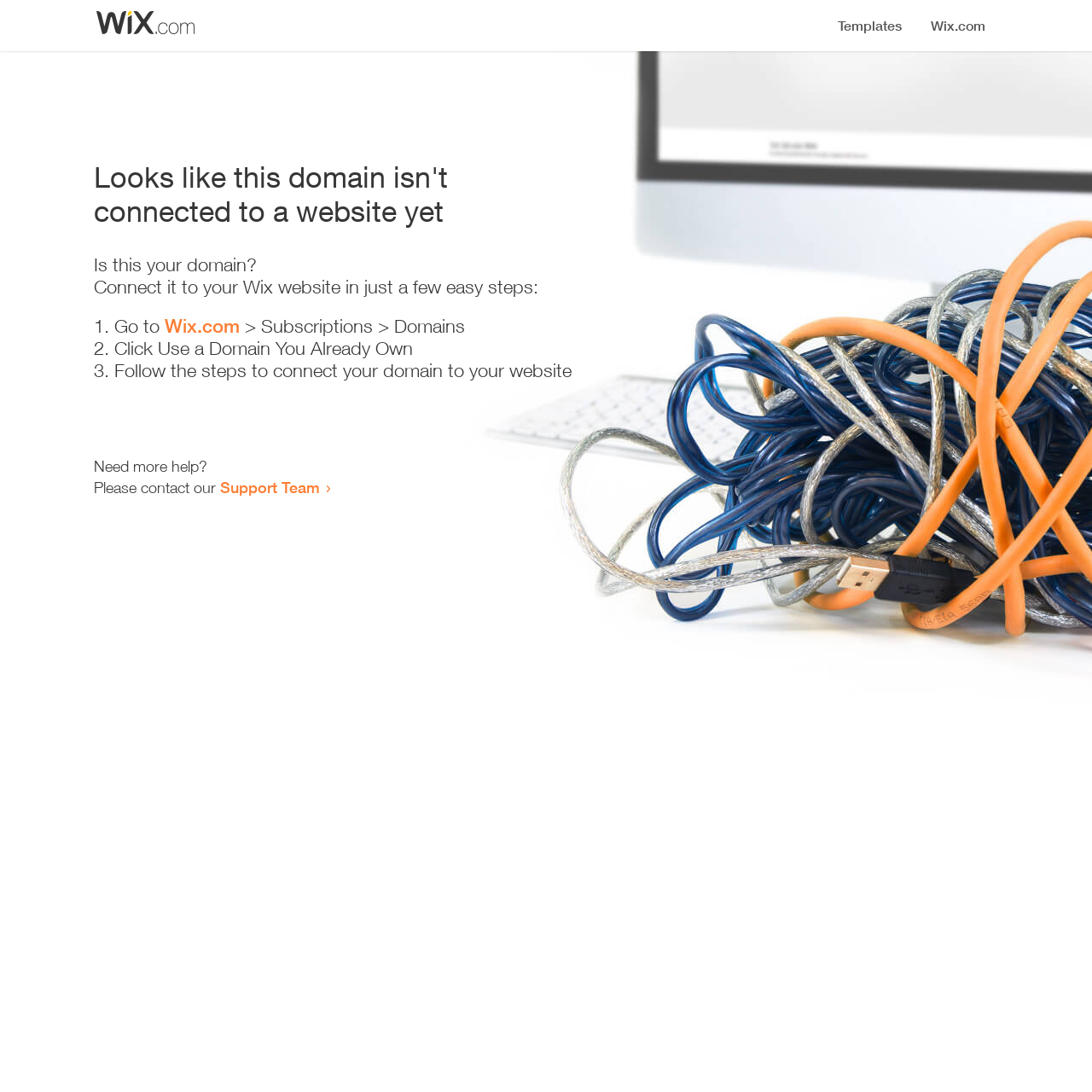Respond with a single word or phrase to the following question:
Where can I go to connect my domain to my website?

Wix.com